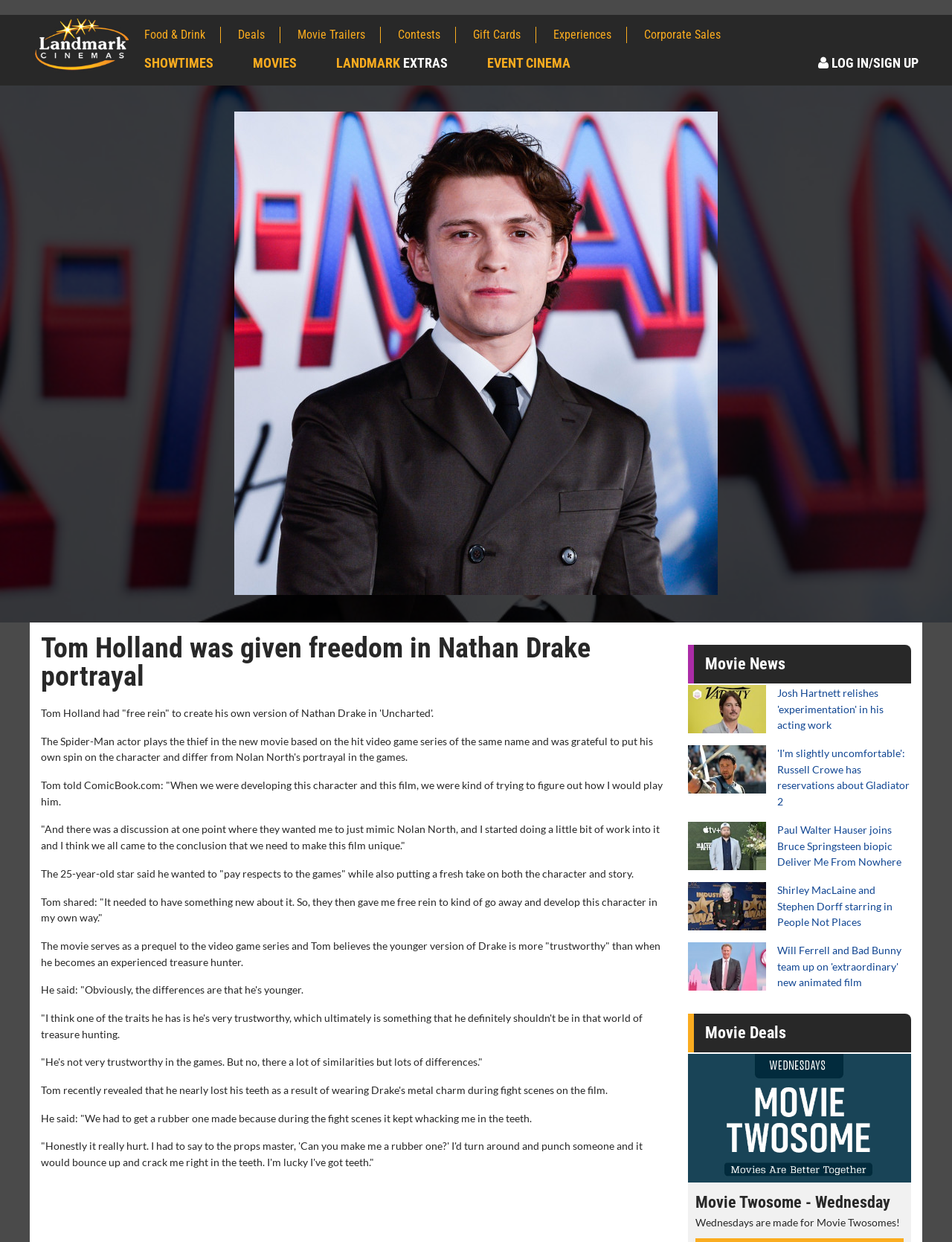What is the title of the article?
Kindly answer the question with as much detail as you can.

I found the answer by looking at the heading element inside the article section, which has the text 'Tom Holland was given freedom in Nathan Drake portrayal'.